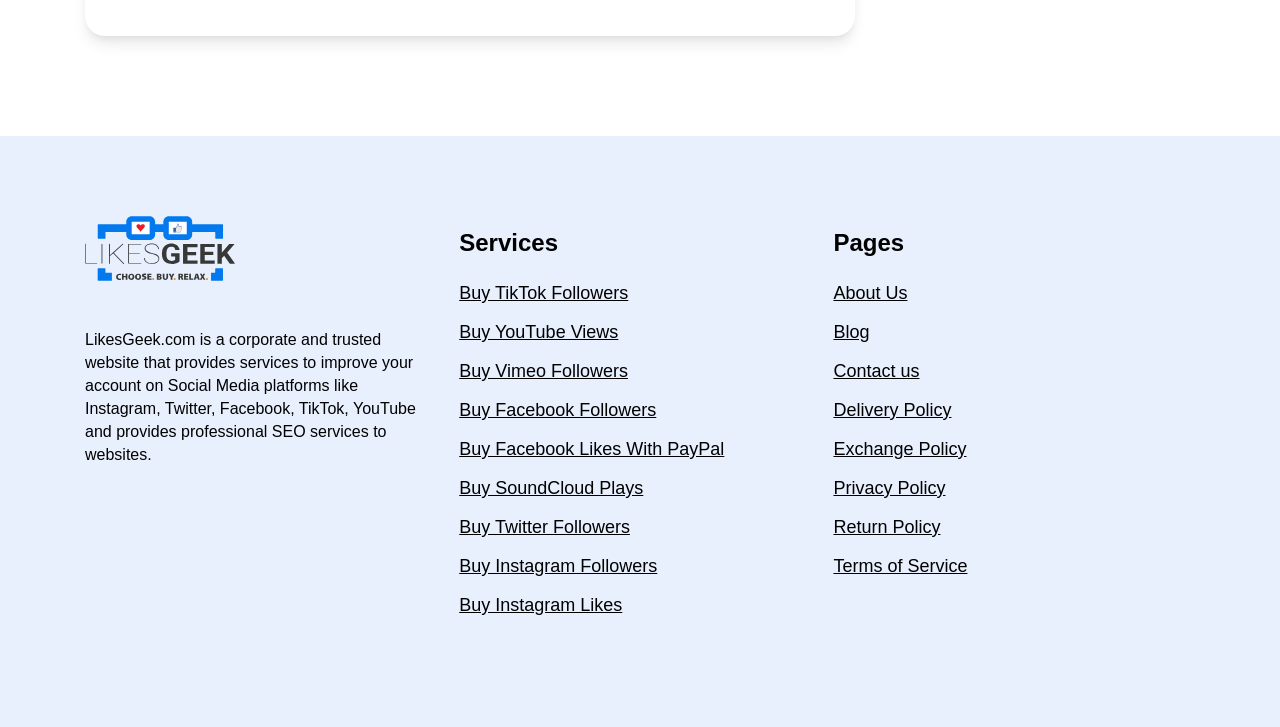What services does LikesGeek.com provide?
Analyze the image and deliver a detailed answer to the question.

Based on the webpage, LikesGeek.com provides services to improve accounts on social media platforms like Instagram, Twitter, Facebook, TikTok, YouTube, and also offers professional SEO services to websites.